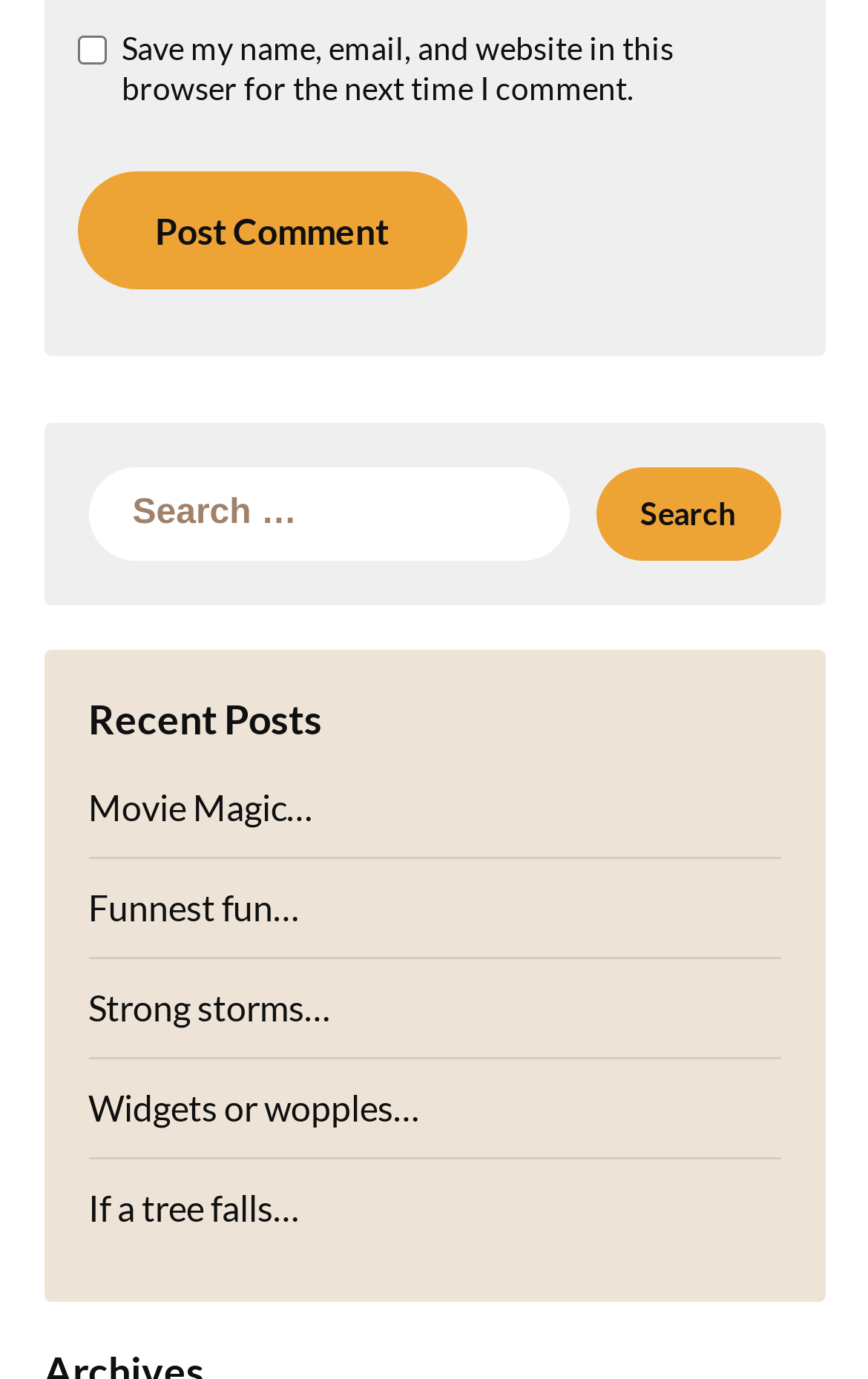Provide the bounding box coordinates of the section that needs to be clicked to accomplish the following instruction: "Read the recent post 'Movie Magic…'."

[0.101, 0.57, 0.36, 0.601]